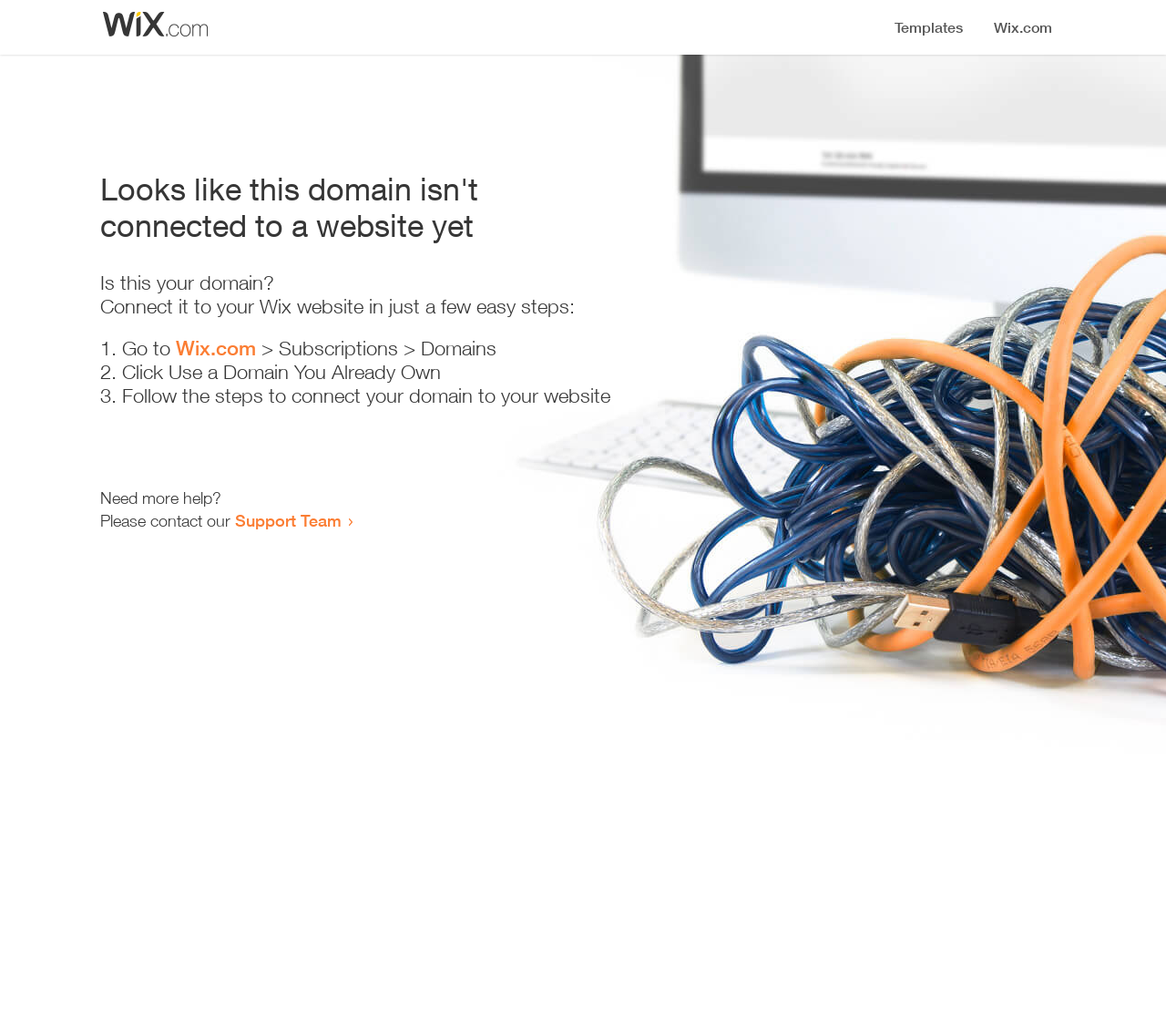Answer with a single word or phrase: 
What is the purpose of the webpage?

Domain connection guide